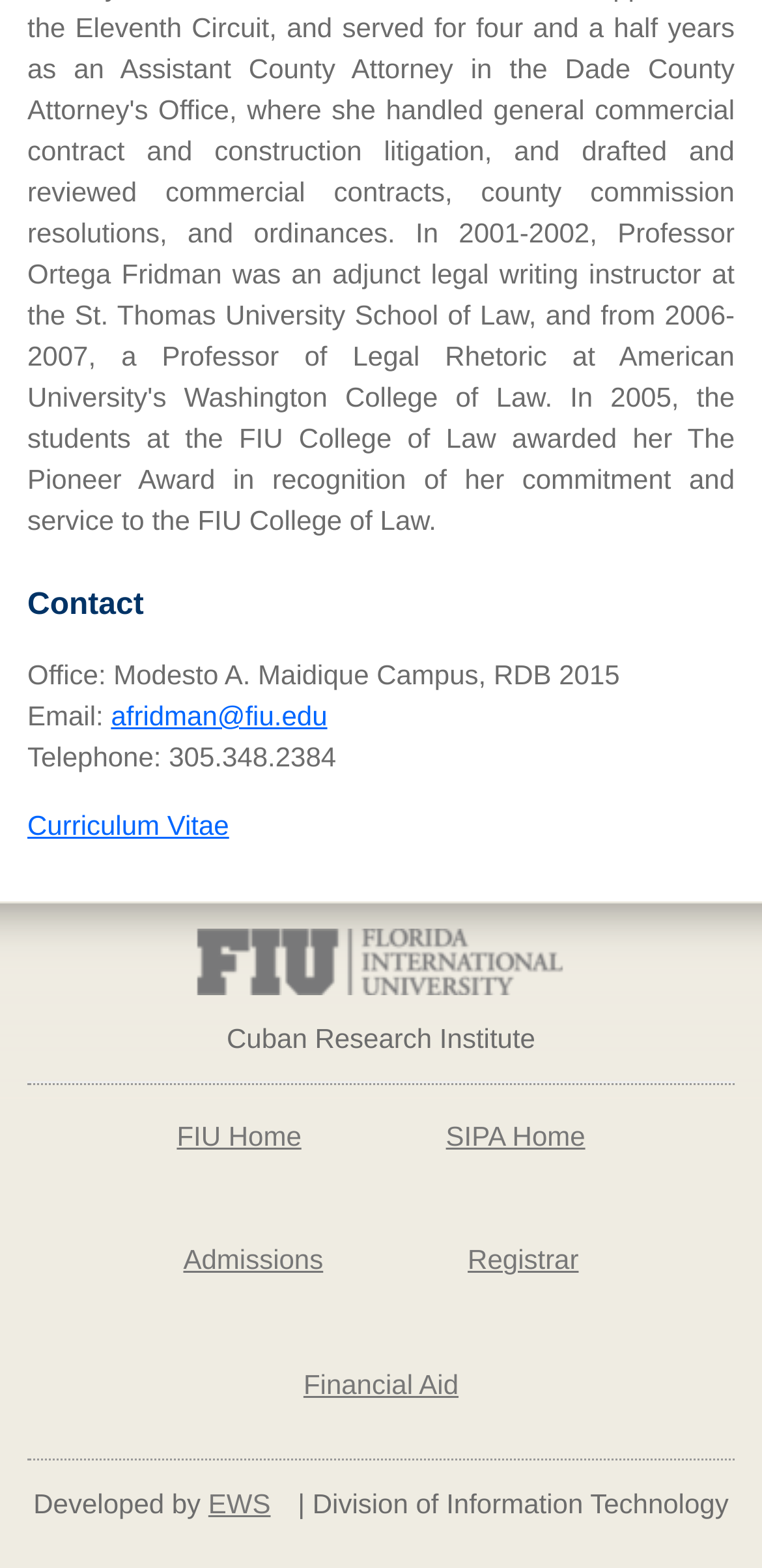Provide the bounding box coordinates of the HTML element described as: "Financial Aid". The bounding box coordinates should be four float numbers between 0 and 1, i.e., [left, top, right, bottom].

[0.303, 0.851, 0.697, 0.918]